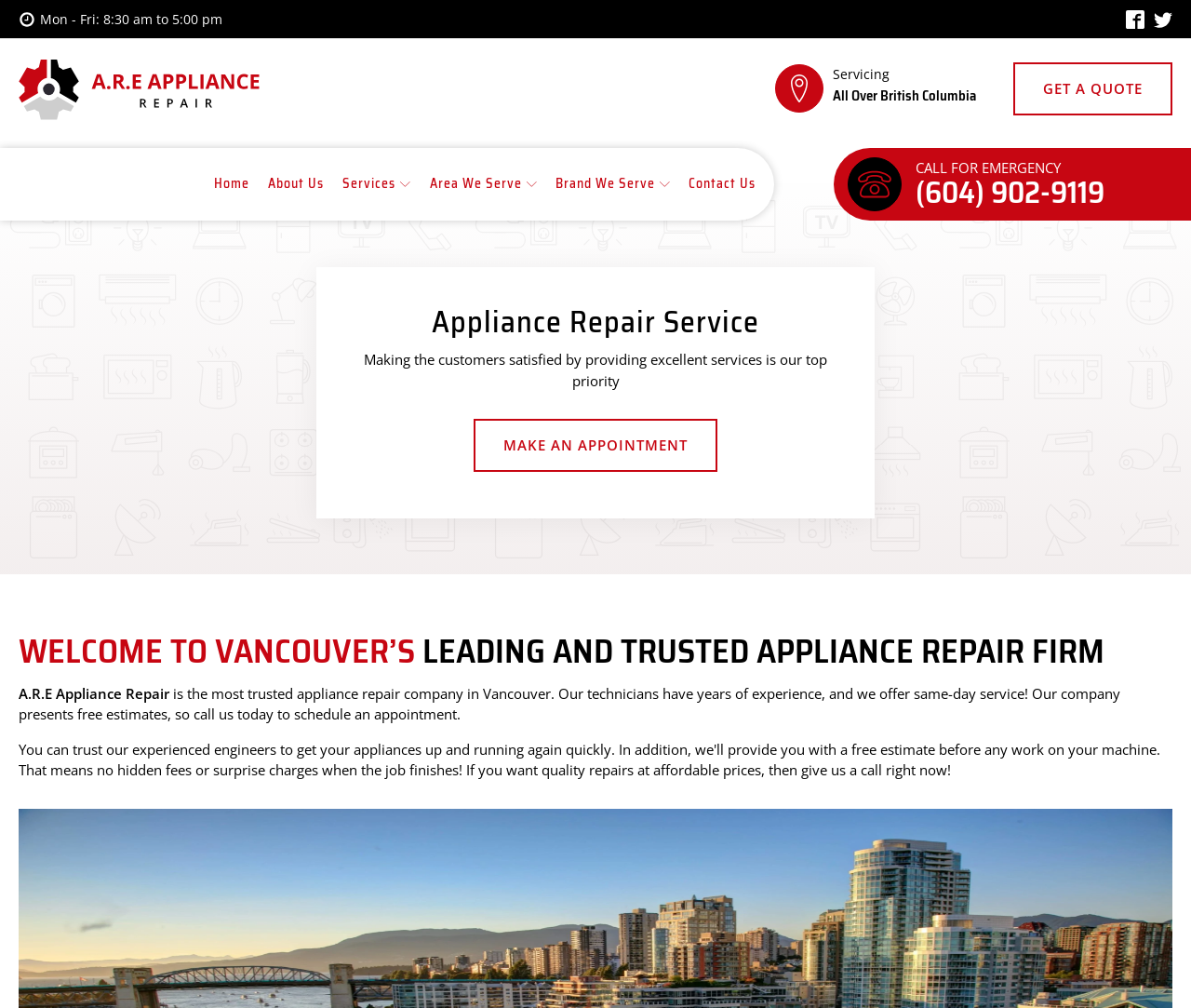Locate the bounding box of the user interface element based on this description: "About Us".

[0.225, 0.151, 0.272, 0.215]